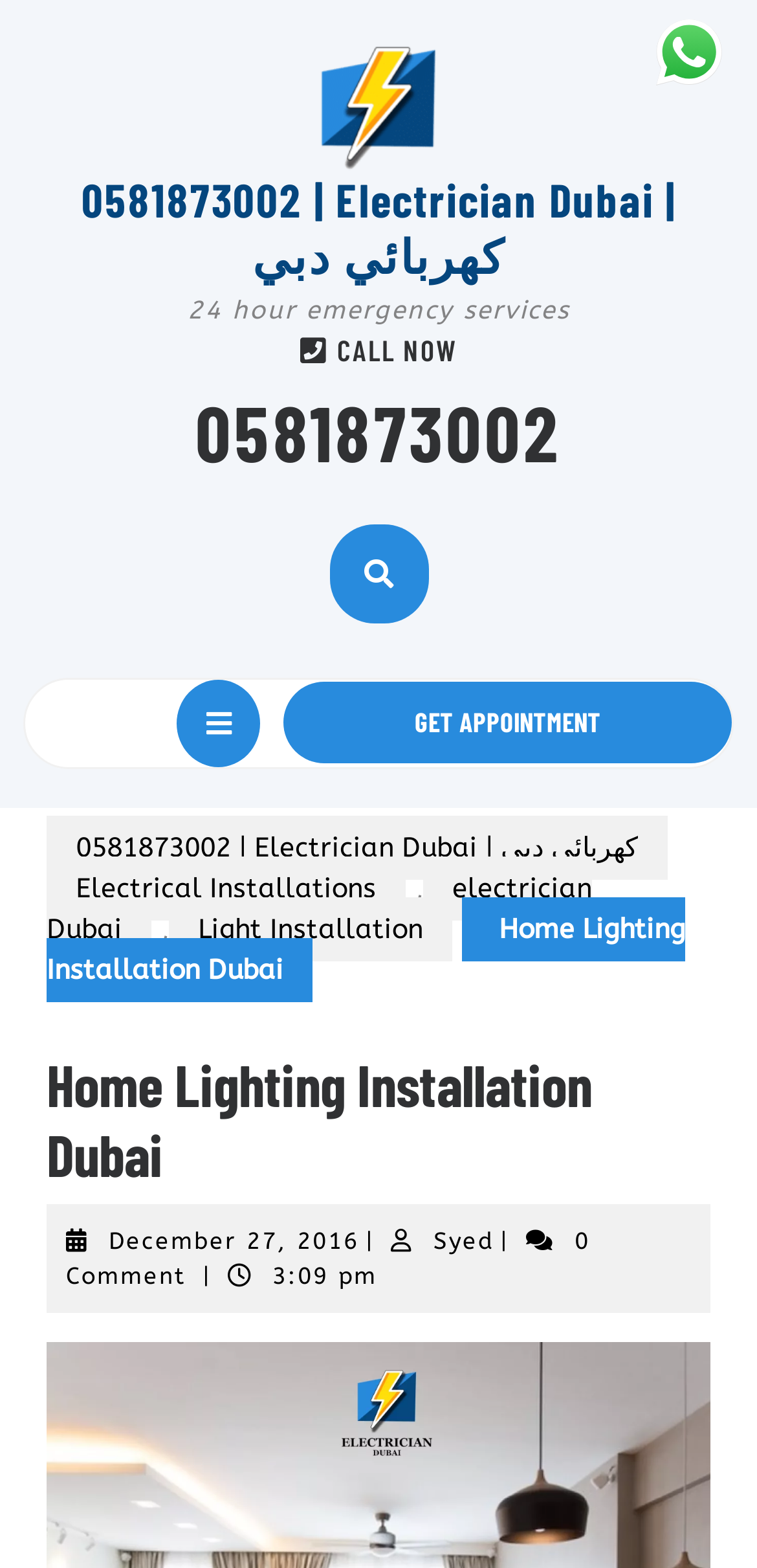Identify the bounding box for the described UI element. Provide the coordinates in (top-left x, top-left y, bottom-right x, bottom-right y) format with values ranging from 0 to 1: Light Installation

[0.223, 0.572, 0.597, 0.613]